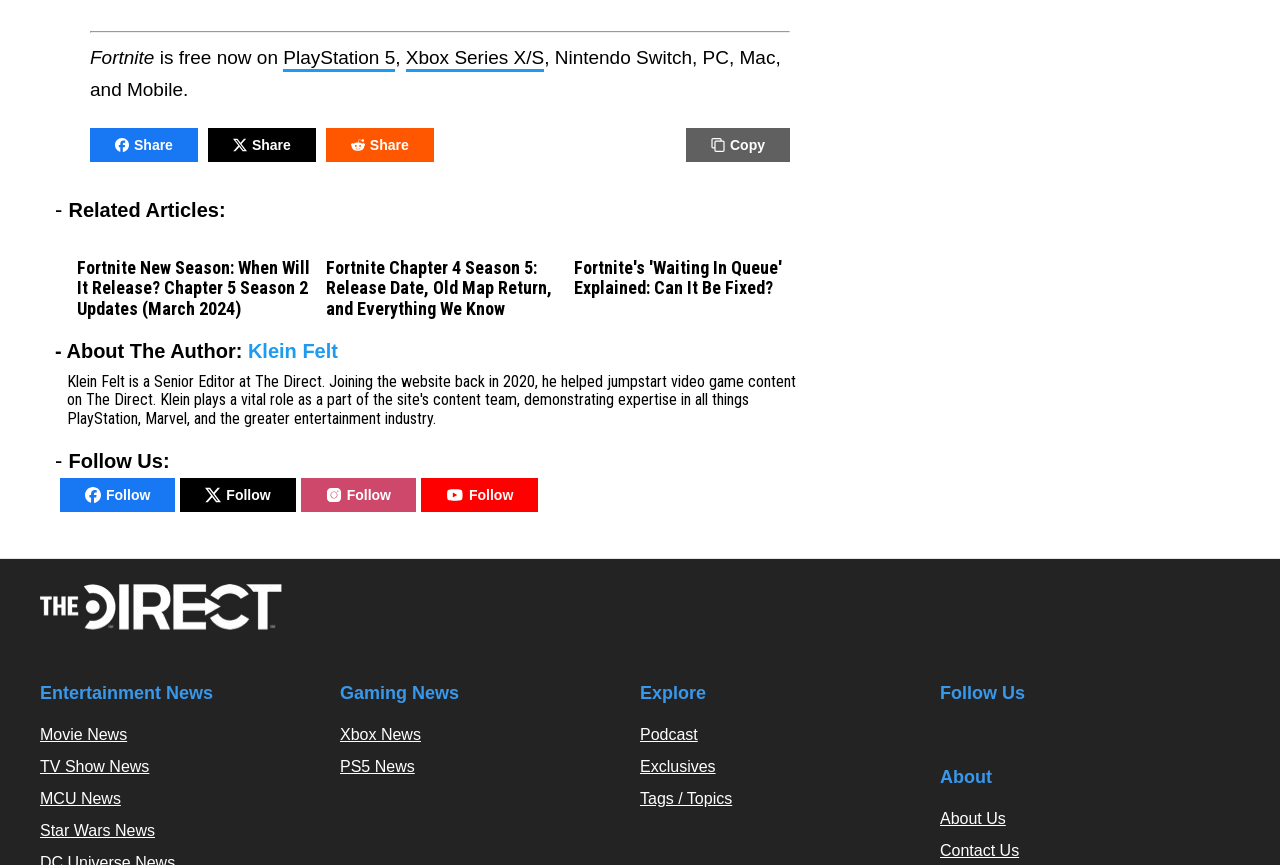Identify the bounding box coordinates of the area you need to click to perform the following instruction: "Explore Exclusives".

[0.5, 0.876, 0.559, 0.896]